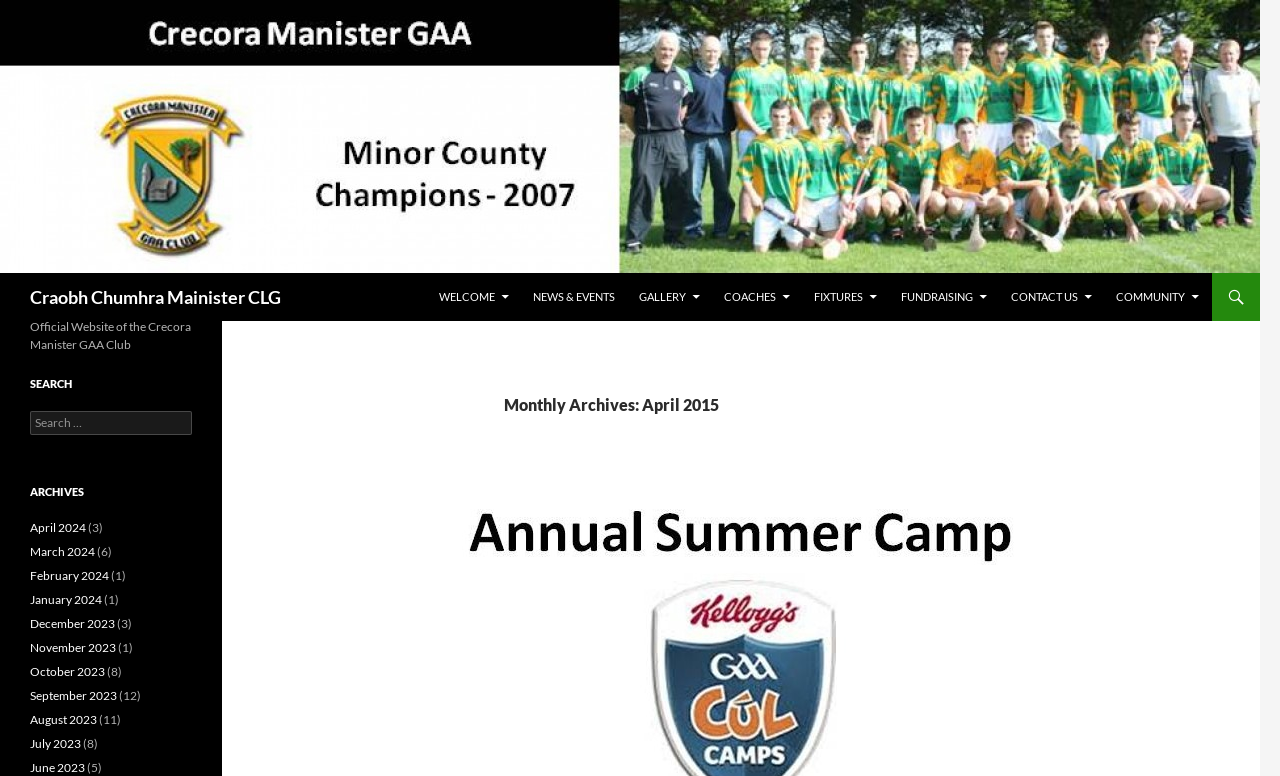Determine the bounding box coordinates for the area that needs to be clicked to fulfill this task: "Contact the club". The coordinates must be given as four float numbers between 0 and 1, i.e., [left, top, right, bottom].

[0.78, 0.352, 0.862, 0.414]